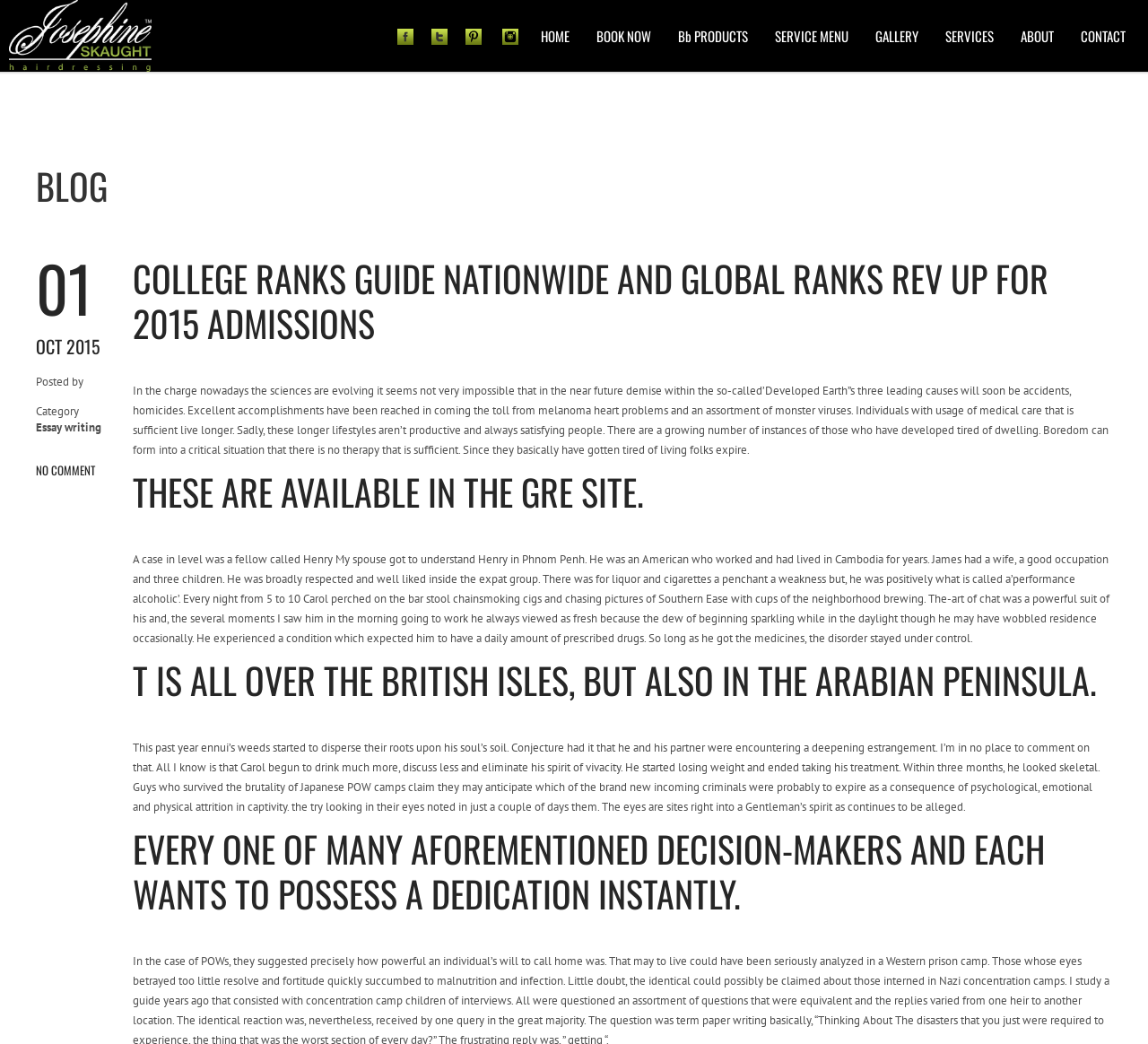Provide the bounding box coordinates for the area that should be clicked to complete the instruction: "Click the 'BOOK NOW' link".

[0.508, 0.0, 0.579, 0.069]